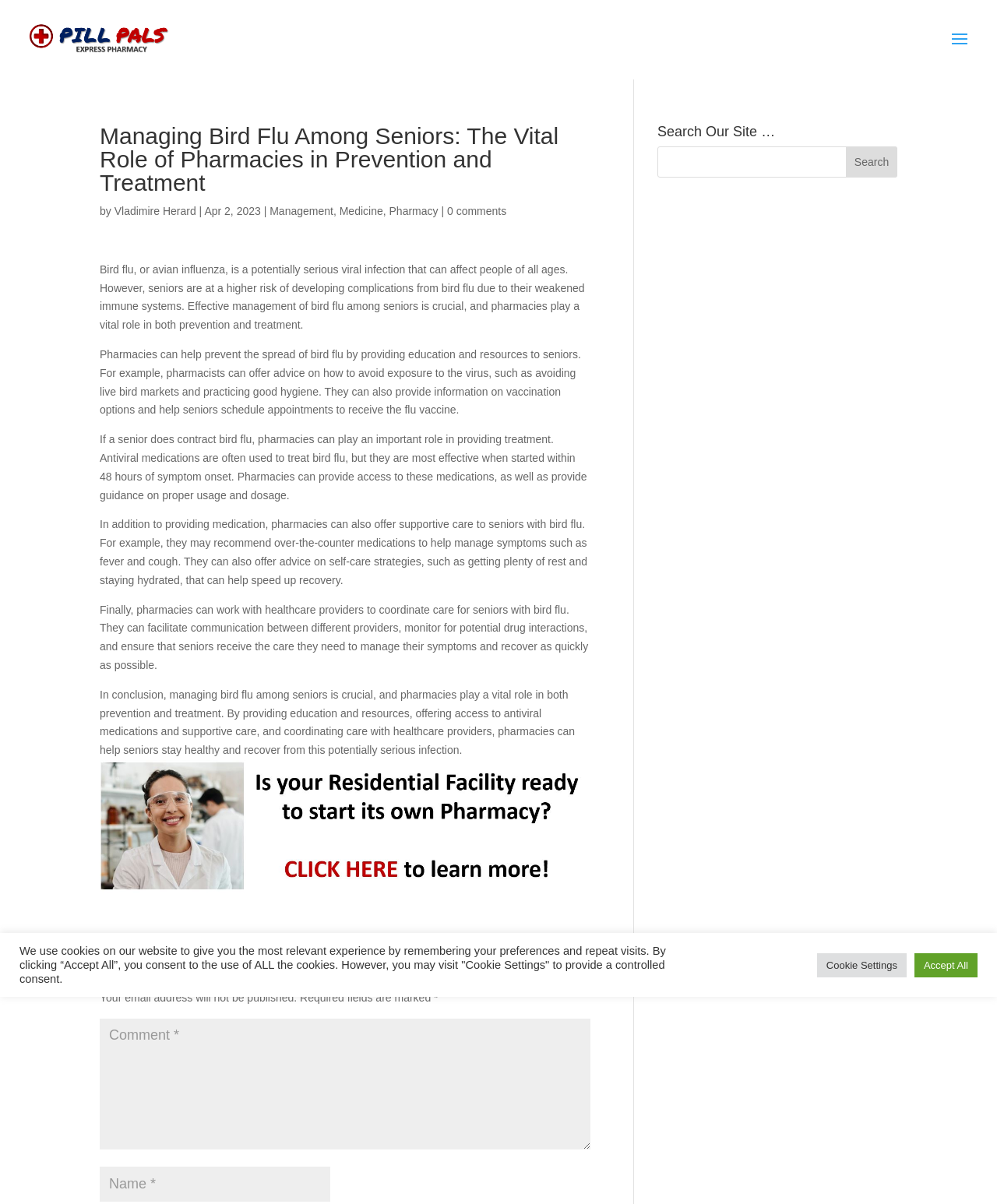Construct a thorough caption encompassing all aspects of the webpage.

The webpage appears to be an article about managing bird flu among seniors, with a focus on the vital role of pharmacies in prevention and treatment. At the top of the page, there is a logo and a link to "Pill Pals" on the left, and a heading that displays the title of the article. Below the title, there is a byline with the author's name, Vladimire Herard, and the date of publication, April 2, 2023. 

To the right of the byline, there are several links to categories, including "Management", "Medicine", and "Pharmacy". Below these links, there is a paragraph of text that introduces the topic of bird flu and its risks for seniors. This is followed by several paragraphs of text that discuss the role of pharmacies in preventing and treating bird flu, including providing education and resources, offering access to antiviral medications, and providing supportive care.

On the right side of the page, there is a search bar with a heading that says "Search Our Site …". Below the search bar, there is a notice about the use of cookies on the website, with buttons to accept all cookies or to visit cookie settings.

At the bottom of the page, there is a section for submitting a comment, with fields for entering a name and comment, and a button to submit the comment. There is also a link to a previous article, with a heading that says "468" and an image.